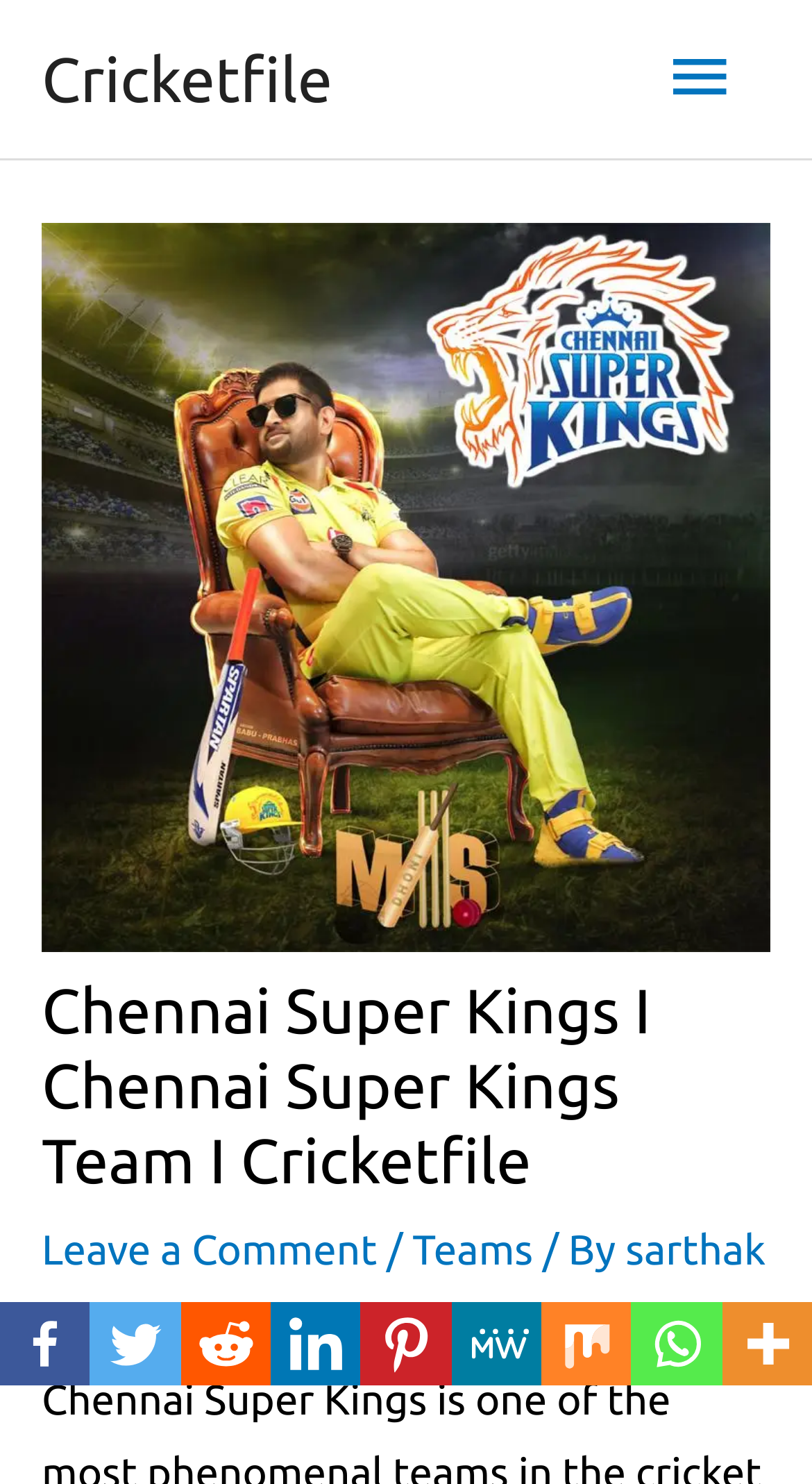Please provide the main heading of the webpage content.

Chennai Super Kings I Chennai Super Kings Team I Cricketfile